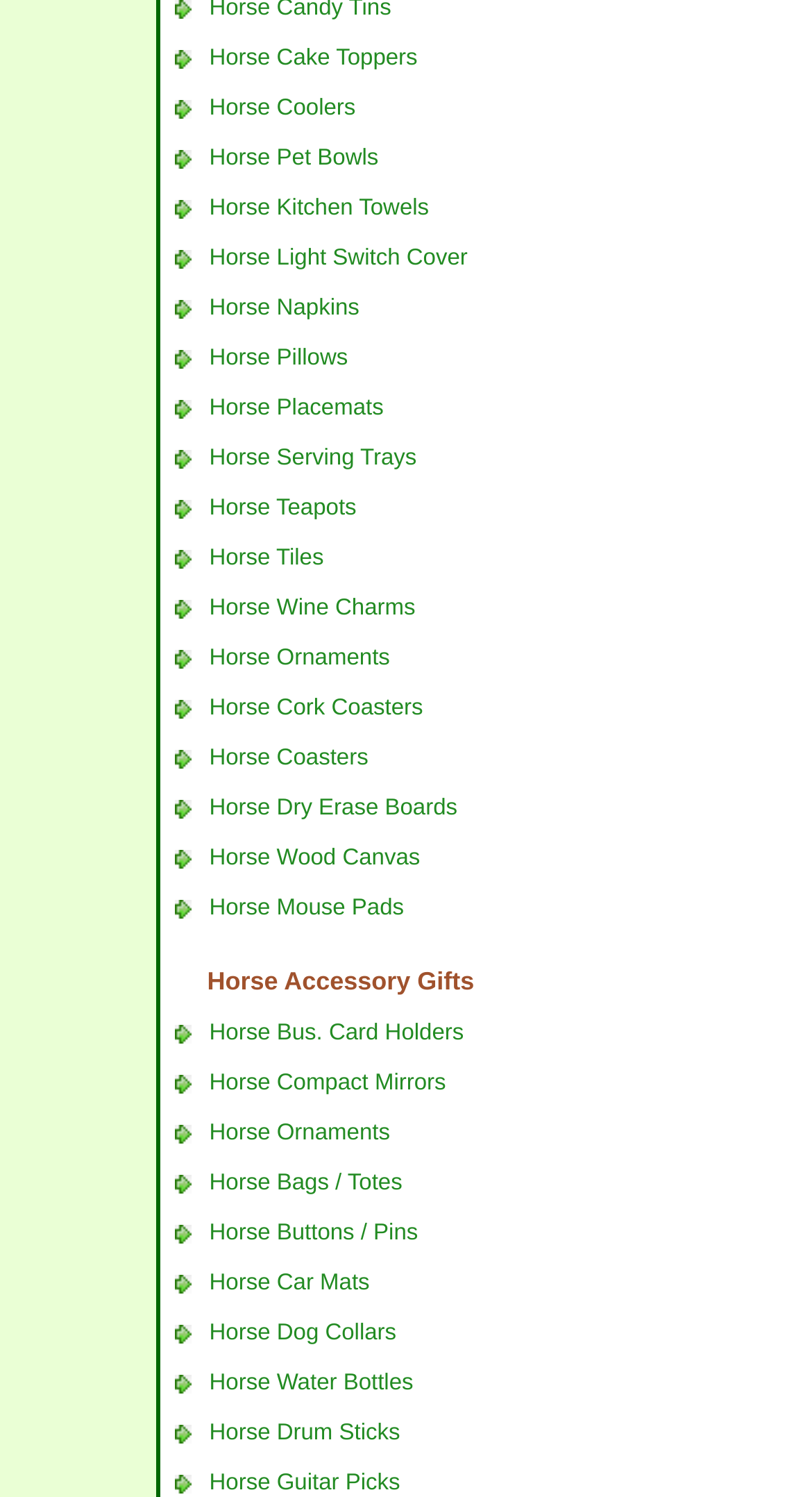Locate the bounding box coordinates of the element I should click to achieve the following instruction: "Browse Horse Kitchen Towels".

[0.258, 0.13, 0.528, 0.147]